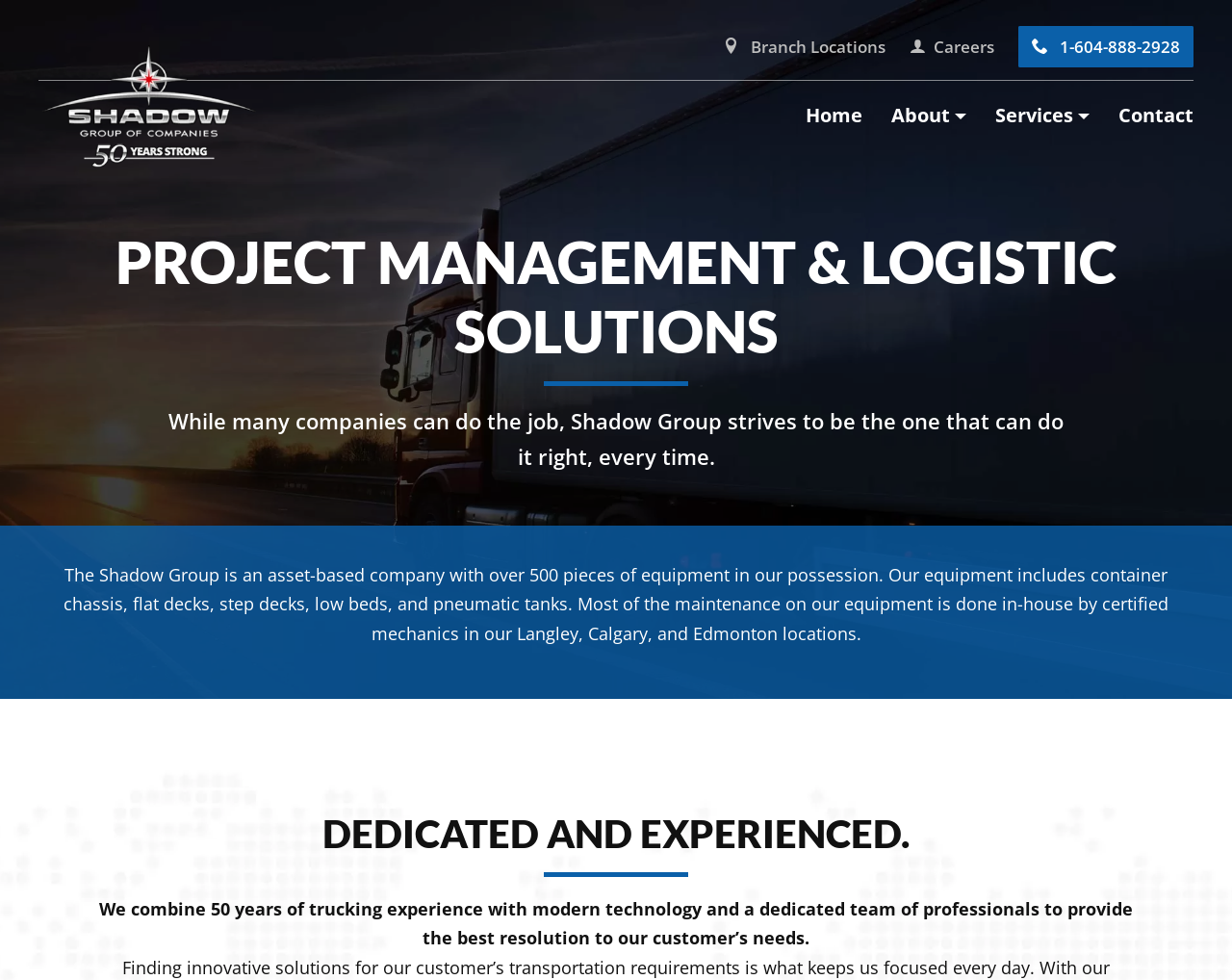Find the bounding box coordinates for the area you need to click to carry out the instruction: "Go to Branch Locations". The coordinates should be four float numbers between 0 and 1, indicated as [left, top, right, bottom].

[0.587, 0.036, 0.719, 0.059]